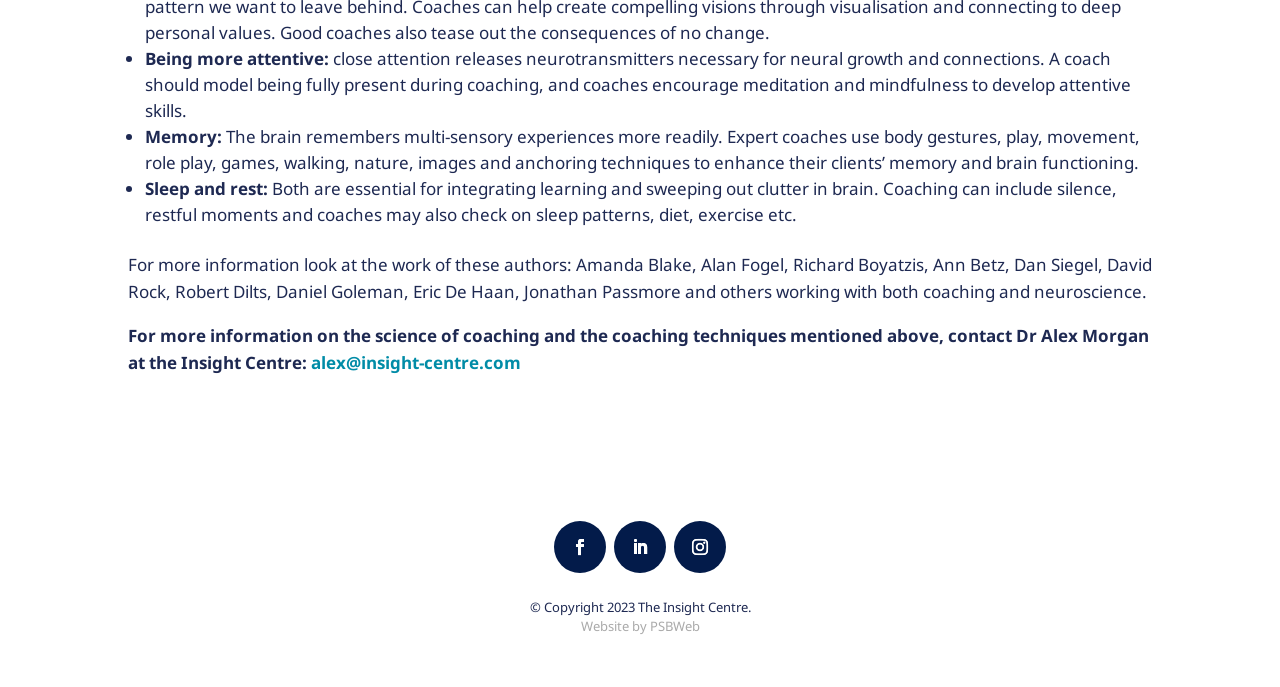Please provide the bounding box coordinates in the format (top-left x, top-left y, bottom-right x, bottom-right y). Remember, all values are floating point numbers between 0 and 1. What is the bounding box coordinate of the region described as: Website by PSBWeb

[0.454, 0.899, 0.546, 0.925]